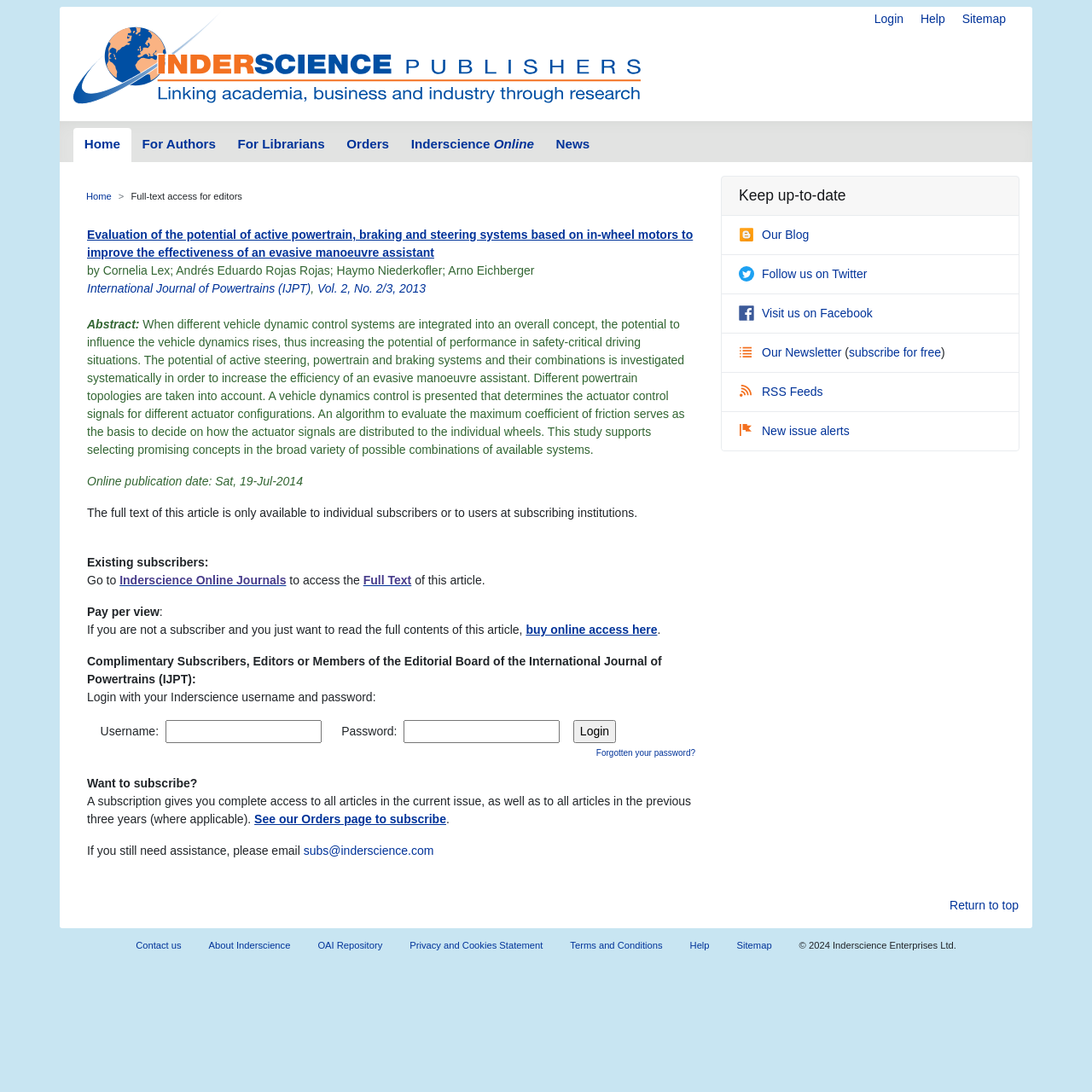Identify the bounding box coordinates of the section that should be clicked to achieve the task described: "Go to Home".

[0.067, 0.118, 0.12, 0.149]